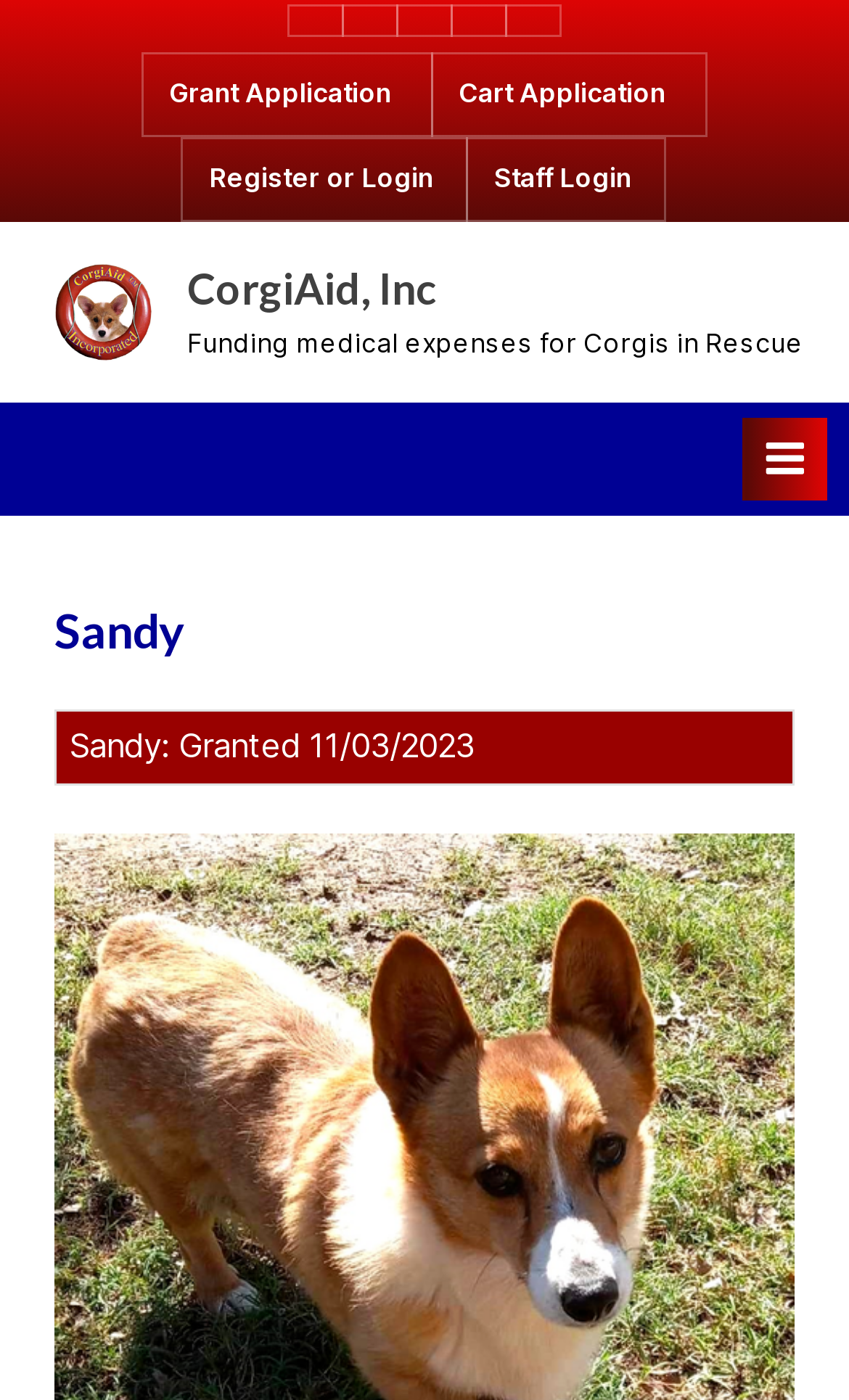Using details from the image, please answer the following question comprehensively:
When was Sandy granted?

I found the text 'Sandy: Granted 11/03/2023' which is a child of the LayoutTableCell element, indicating the grant date for Sandy.